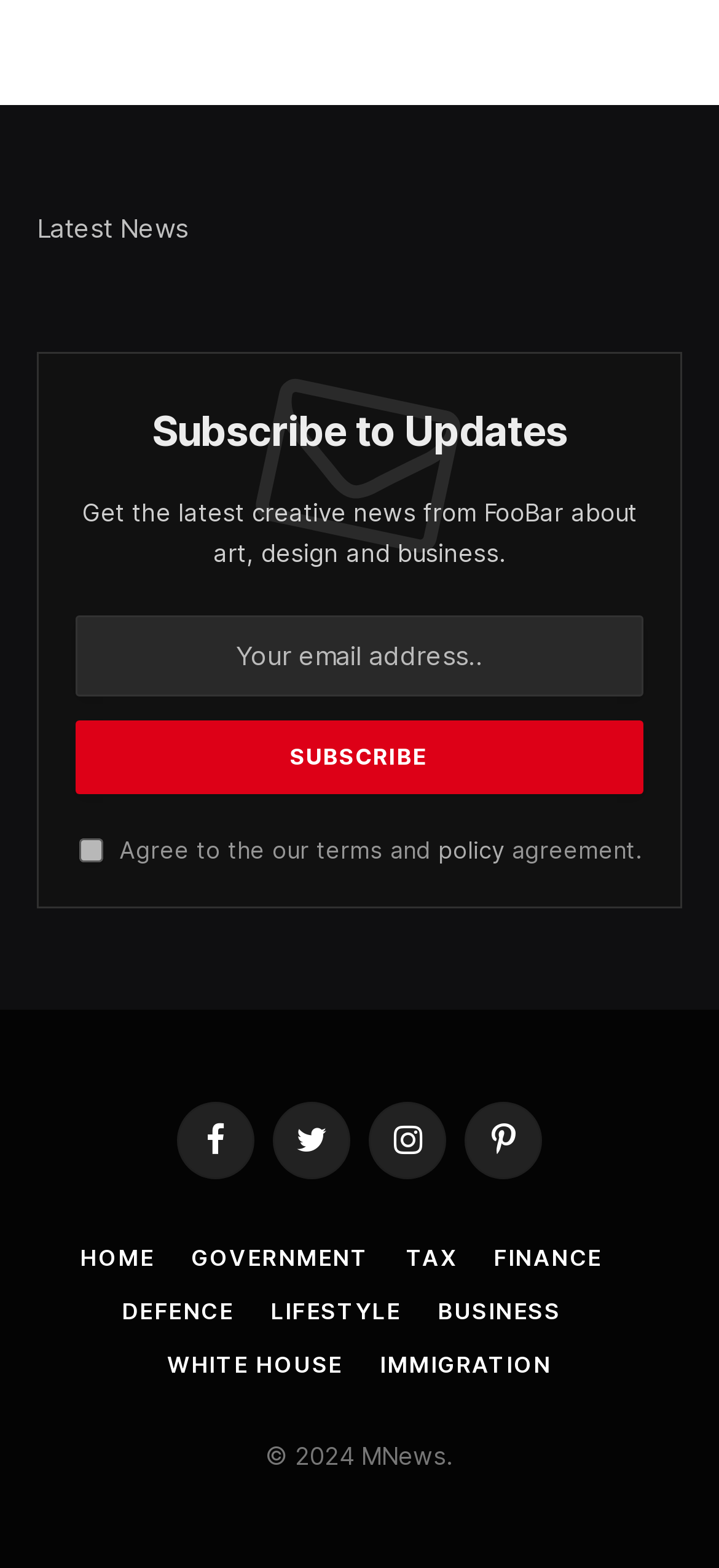Please determine the bounding box coordinates of the element to click in order to execute the following instruction: "Subscribe to updates". The coordinates should be four float numbers between 0 and 1, specified as [left, top, right, bottom].

[0.105, 0.459, 0.895, 0.506]